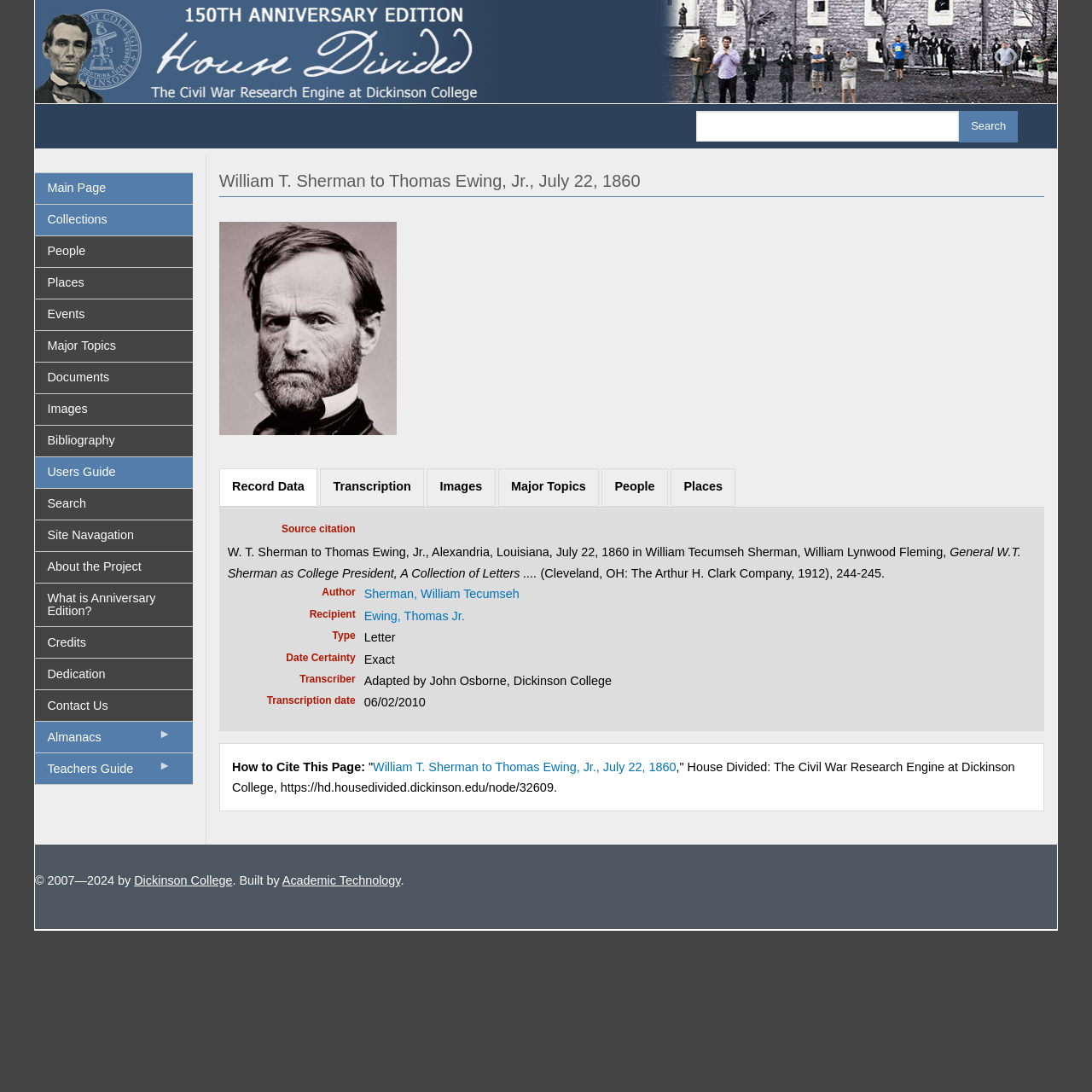Provide the bounding box coordinates for the area that should be clicked to complete the instruction: "Explore the record data".

[0.201, 0.43, 0.29, 0.462]